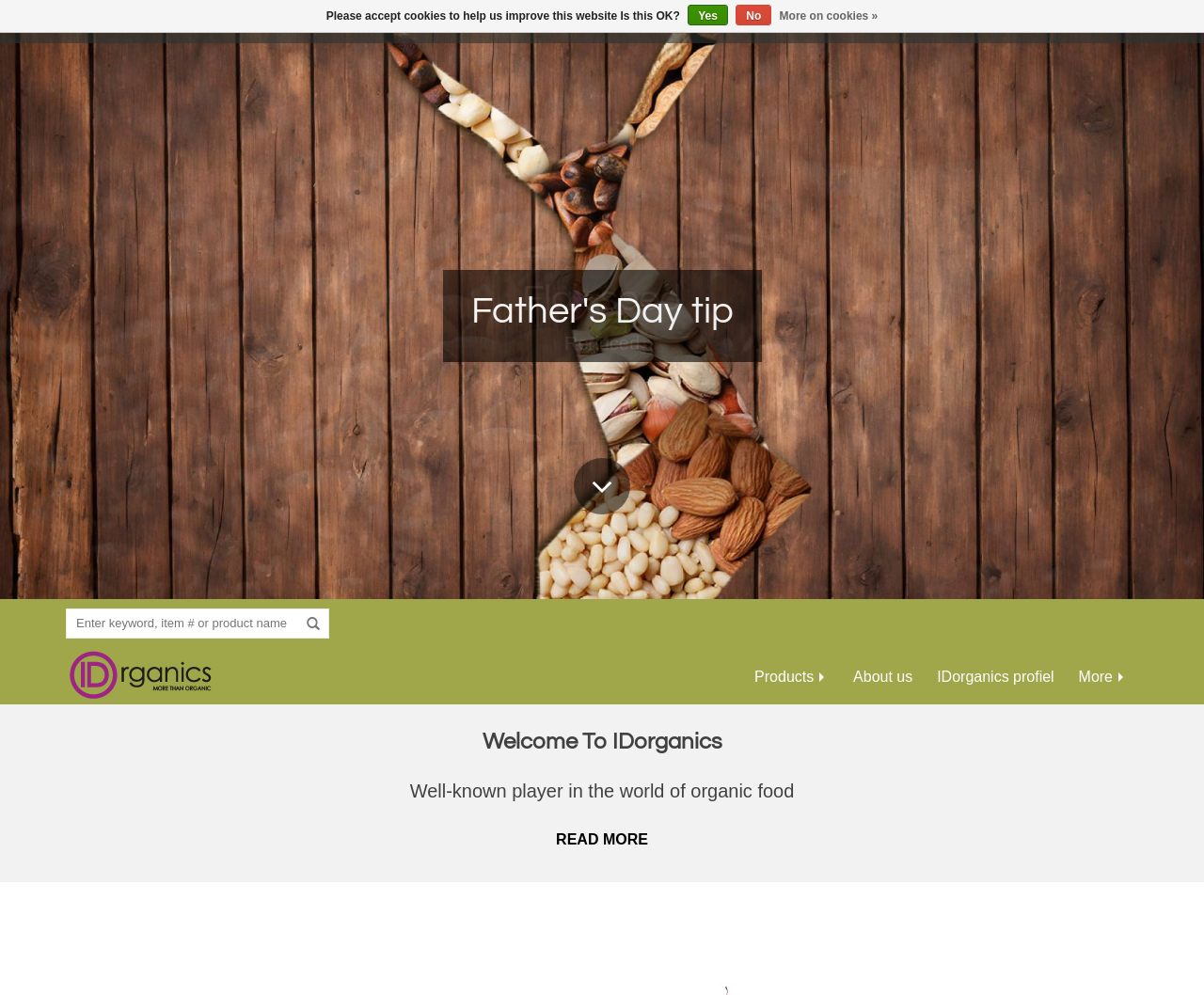Indicate the bounding box coordinates of the clickable region to achieve the following instruction: "Click on the login link."

[0.766, 0.013, 0.793, 0.028]